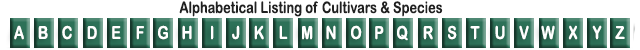Who can benefit from this layout design?
Observe the image and answer the question with a one-word or short phrase response.

Casual browsers and researchers